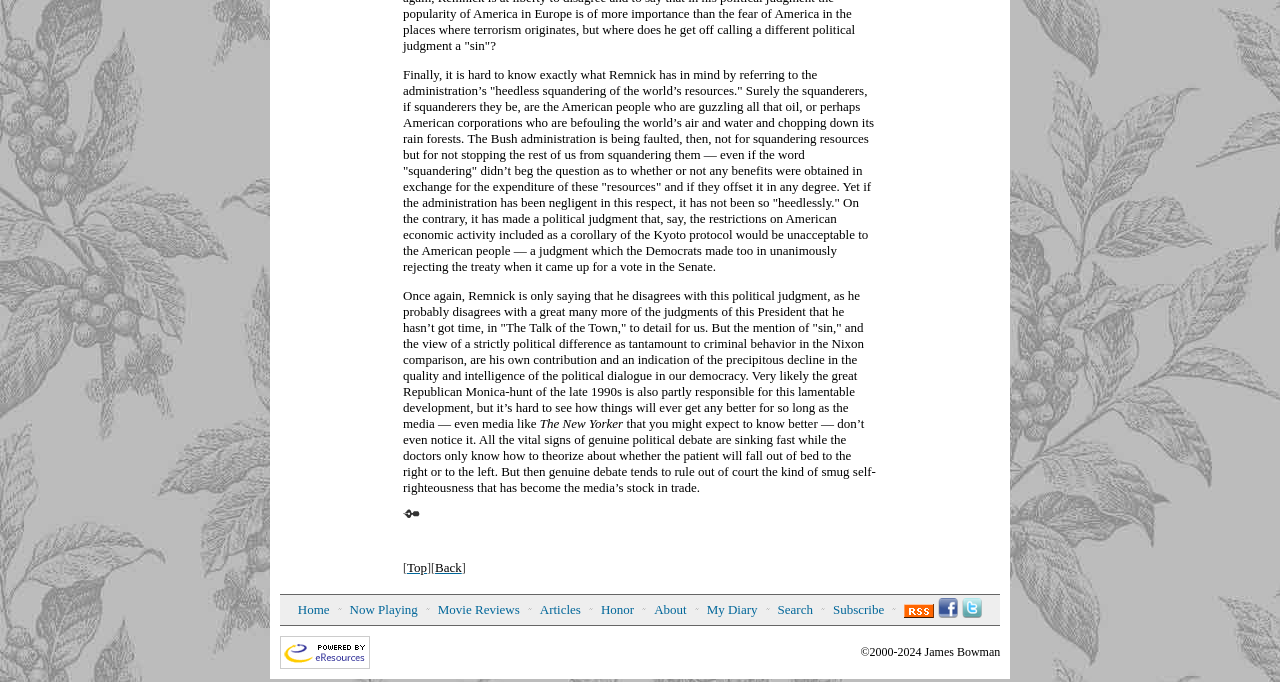Could you determine the bounding box coordinates of the clickable element to complete the instruction: "Click on the 'Home' link"? Provide the coordinates as four float numbers between 0 and 1, i.e., [left, top, right, bottom].

[0.233, 0.883, 0.257, 0.905]